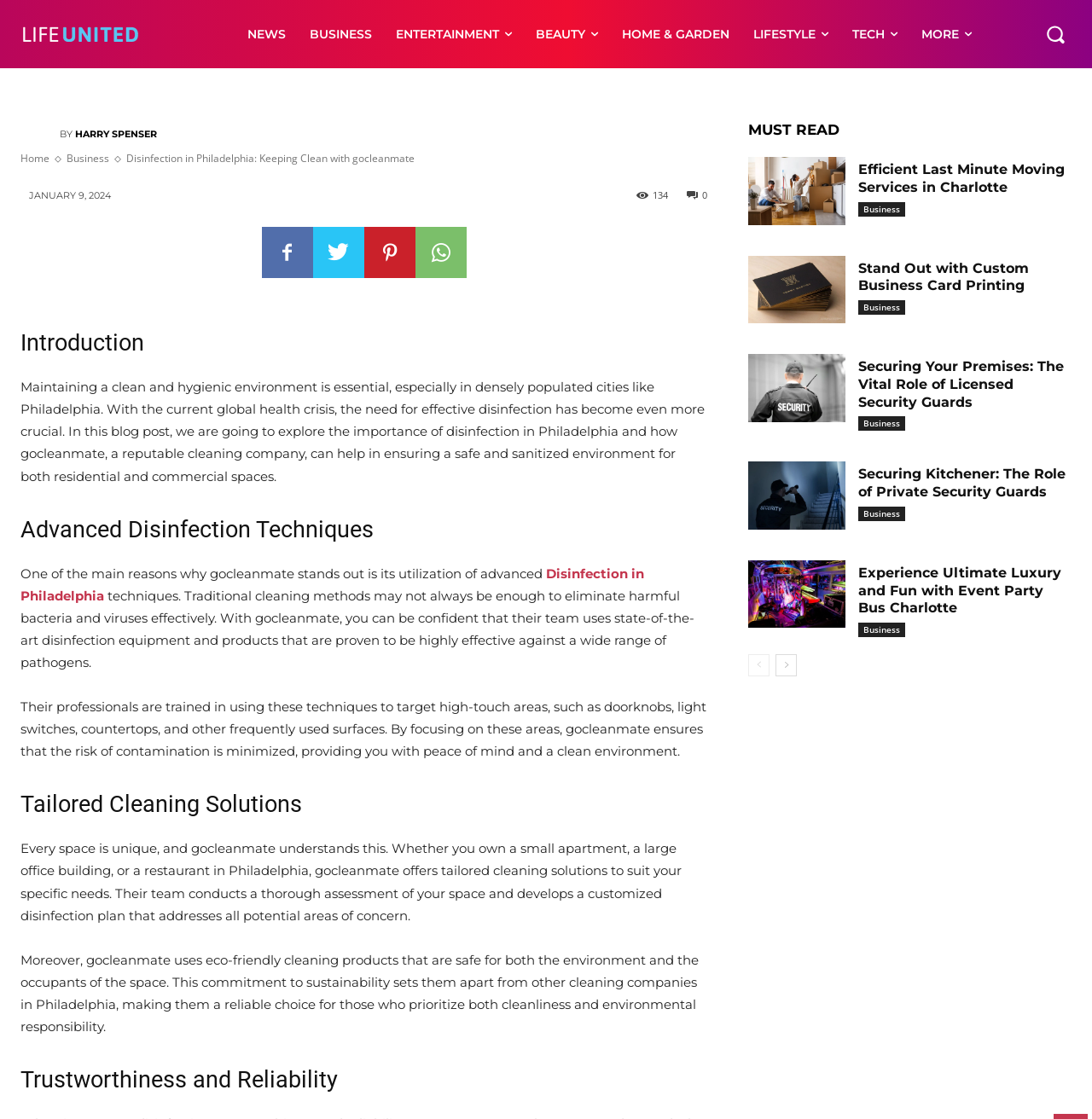Locate the bounding box coordinates of the clickable region to complete the following instruction: "Go to the 'HOME & GARDEN' page."

[0.558, 0.0, 0.679, 0.061]